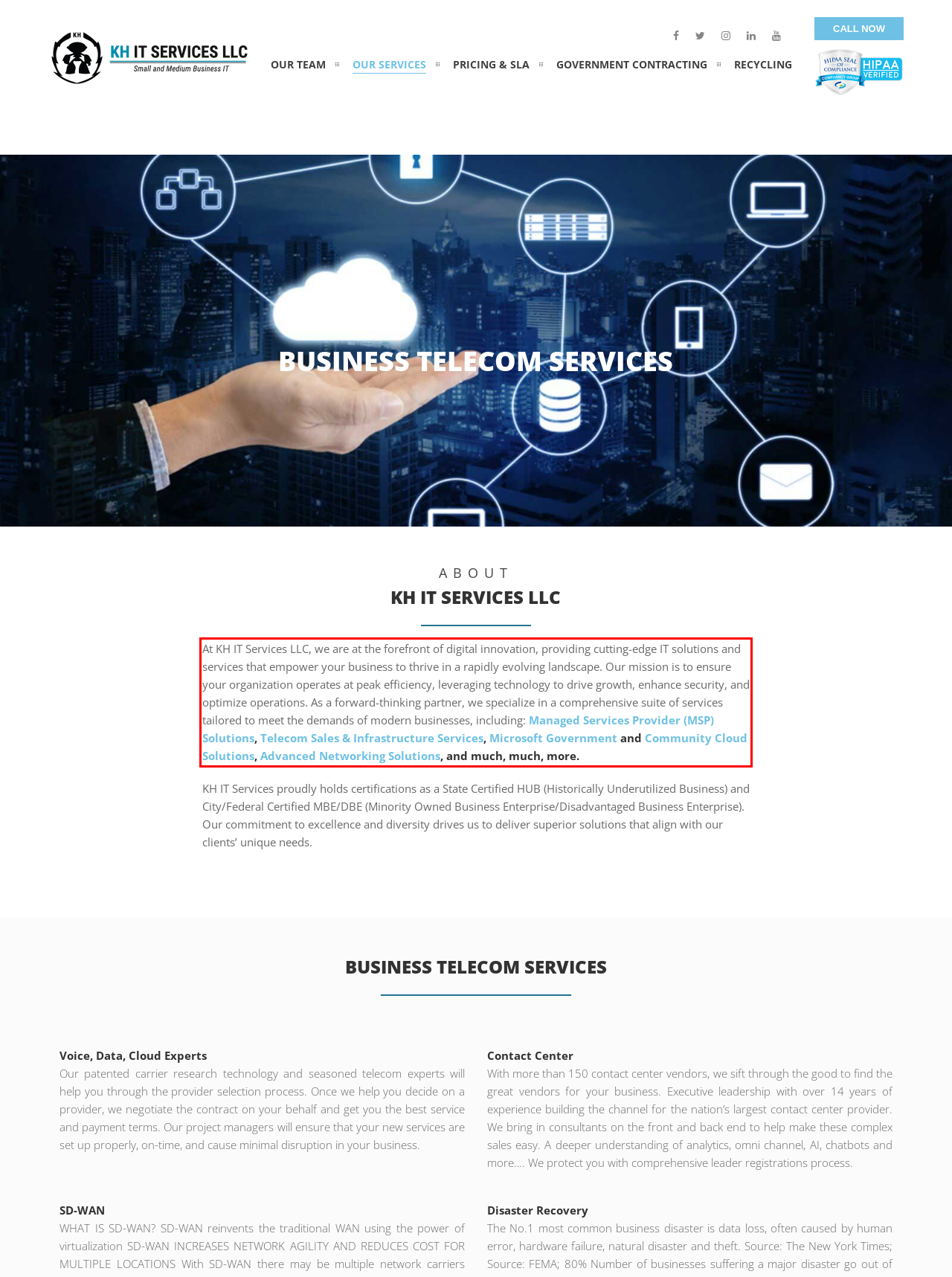Using OCR, extract the text content found within the red bounding box in the given webpage screenshot.

At KH IT Services LLC, we are at the forefront of digital innovation, providing cutting-edge IT solutions and services that empower your business to thrive in a rapidly evolving landscape. Our mission is to ensure your organization operates at peak efficiency, leveraging technology to drive growth, enhance security, and optimize operations. As a forward-thinking partner, we specialize in a comprehensive suite of services tailored to meet the demands of modern businesses, including: Managed Services Provider (MSP) Solutions, Telecom Sales & Infrastructure Services, Microsoft Government and Community Cloud Solutions, Advanced Networking Solutions, and much, much, more.